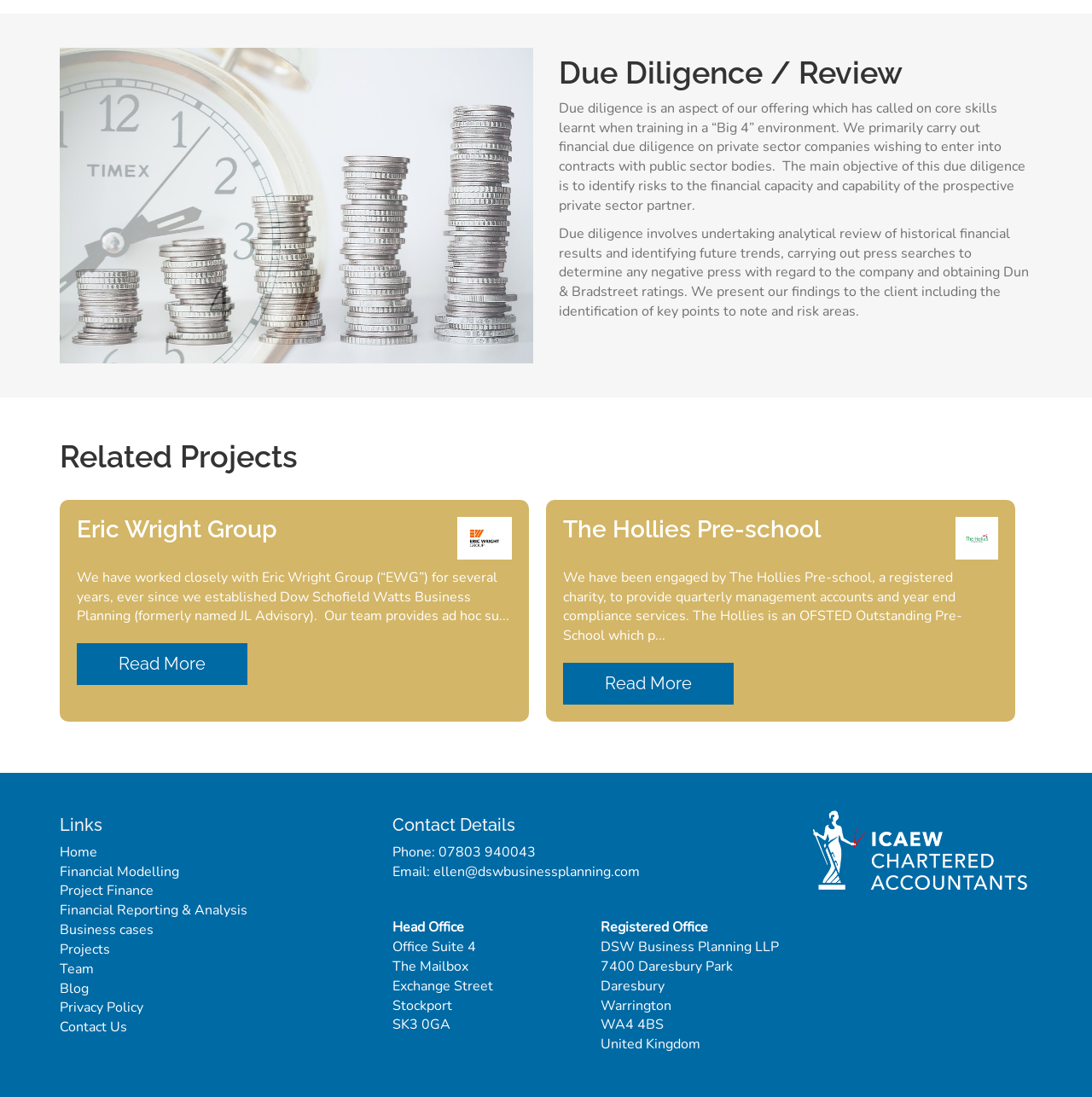What services does DSW Business Planning provide to The Hollies Pre-school?
Examine the screenshot and reply with a single word or phrase.

Quarterly management accounts and year end compliance services